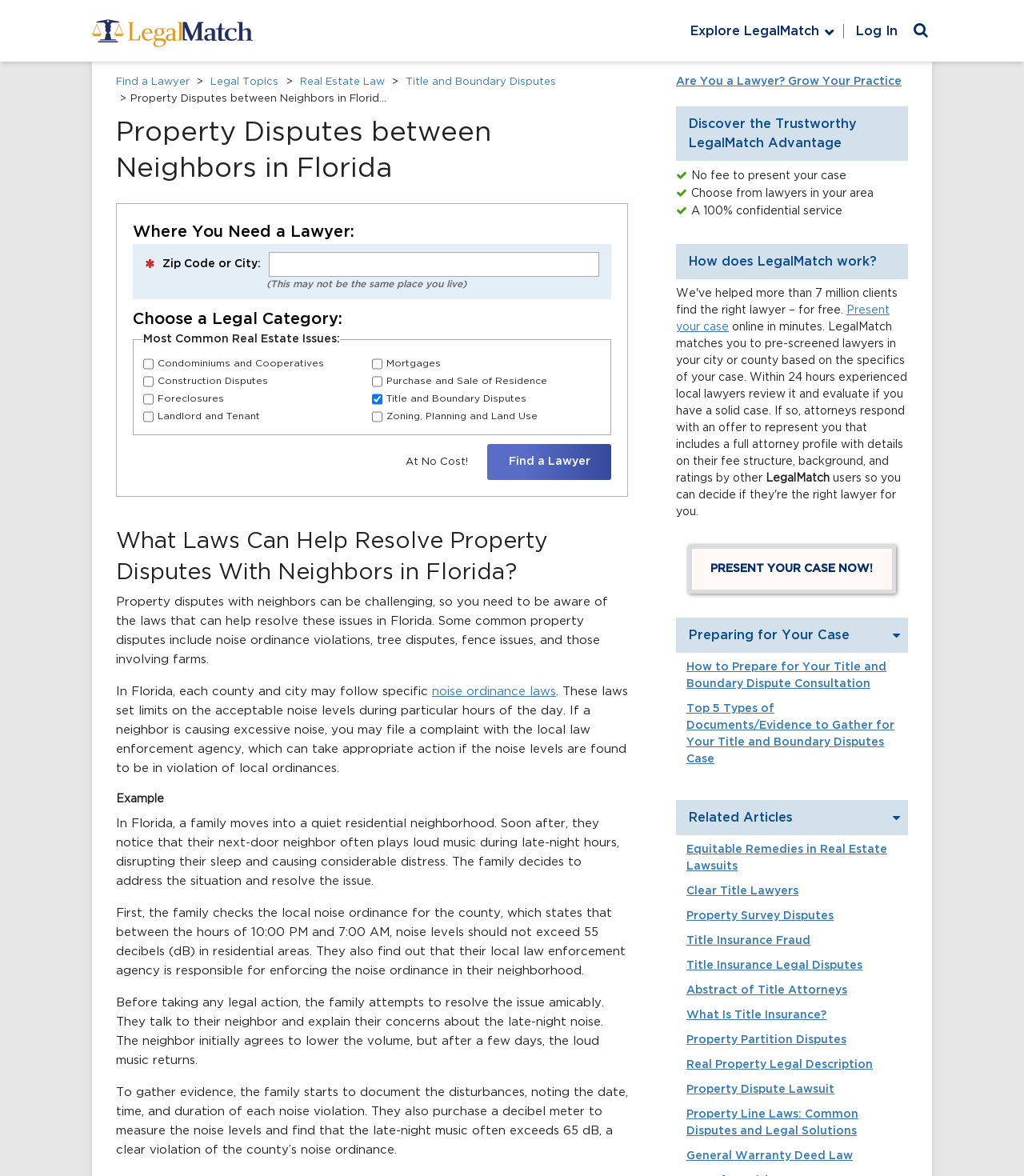Find the bounding box coordinates for the HTML element described in this sentence: "General Warranty Deed Law". Provide the coordinates as four float numbers between 0 and 1, in the format [left, top, right, bottom].

[0.67, 0.978, 0.833, 0.988]